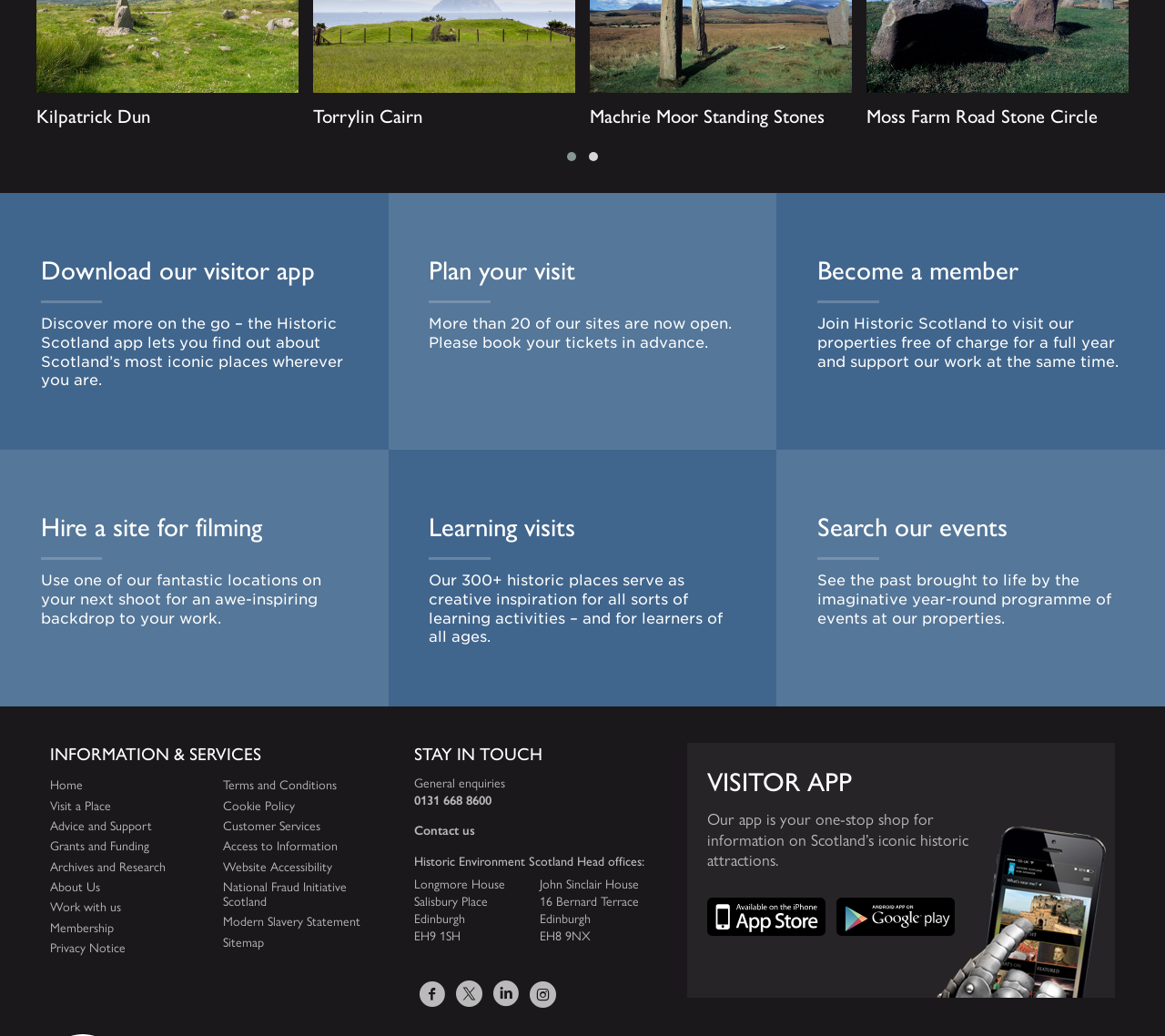Indicate the bounding box coordinates of the element that needs to be clicked to satisfy the following instruction: "Contact us". The coordinates should be four float numbers between 0 and 1, i.e., [left, top, right, bottom].

[0.355, 0.792, 0.408, 0.81]